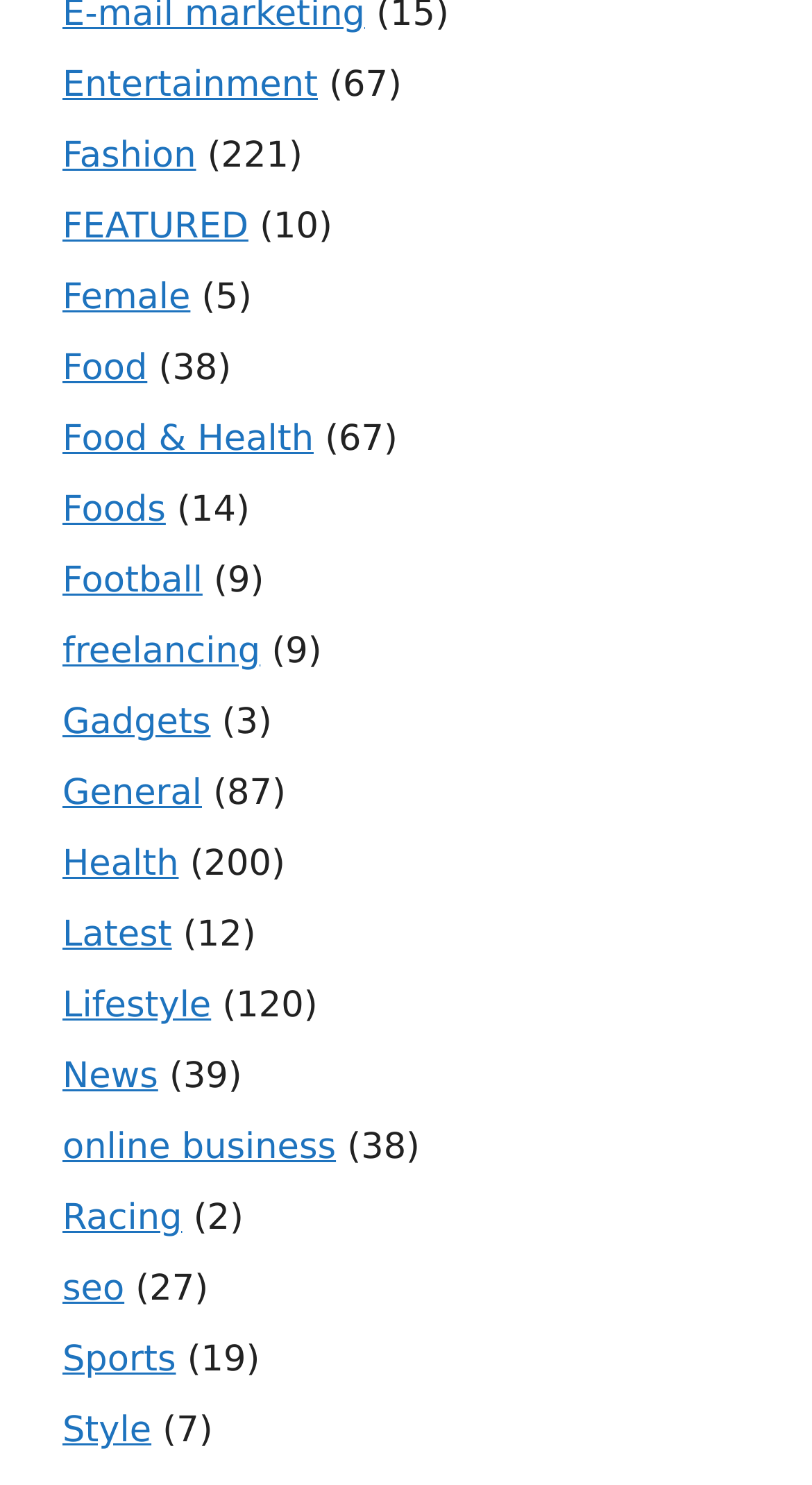Please find and report the bounding box coordinates of the element to click in order to perform the following action: "Visit Fashion". The coordinates should be expressed as four float numbers between 0 and 1, in the format [left, top, right, bottom].

[0.077, 0.091, 0.241, 0.12]